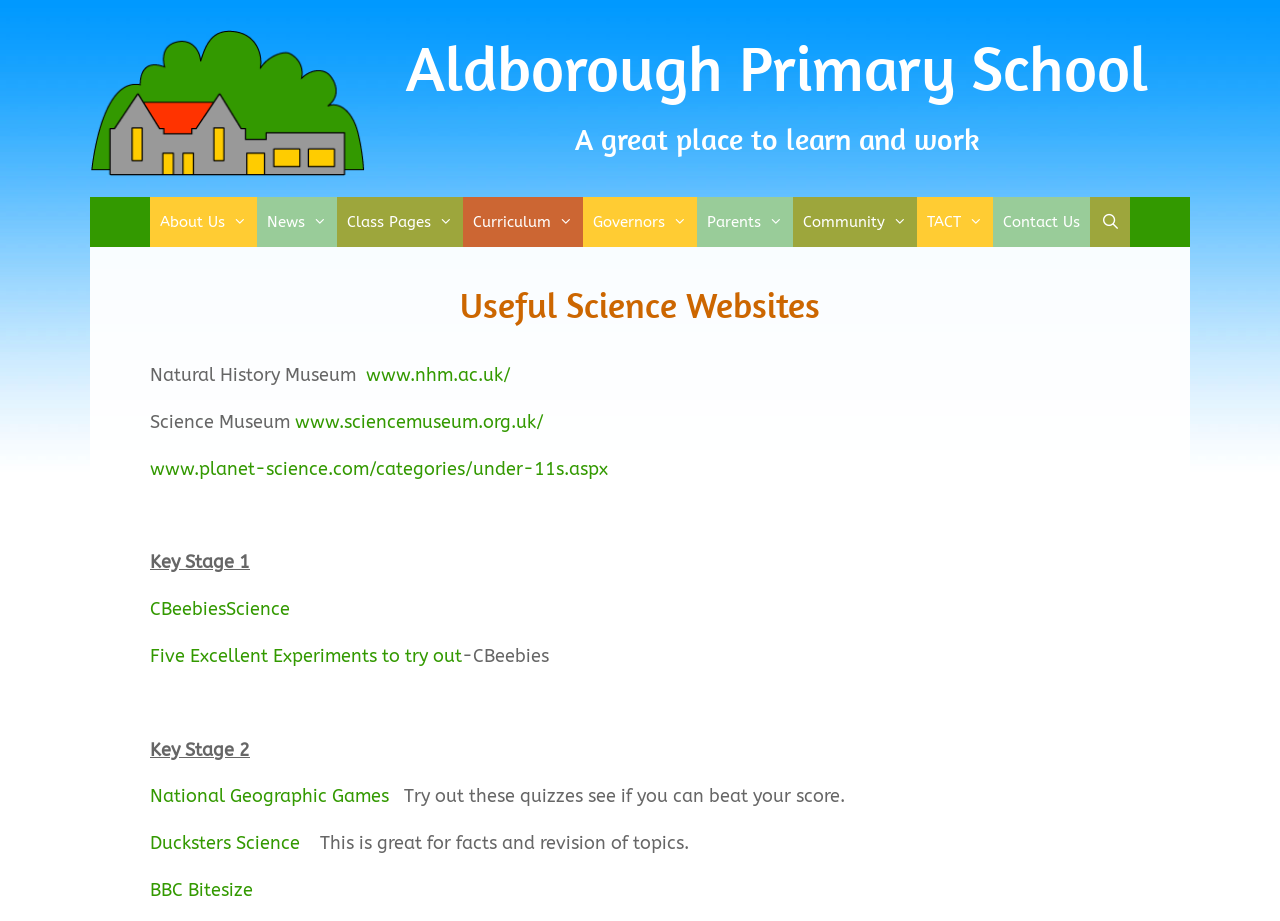Generate the text content of the main heading of the webpage.

Useful Science Websites